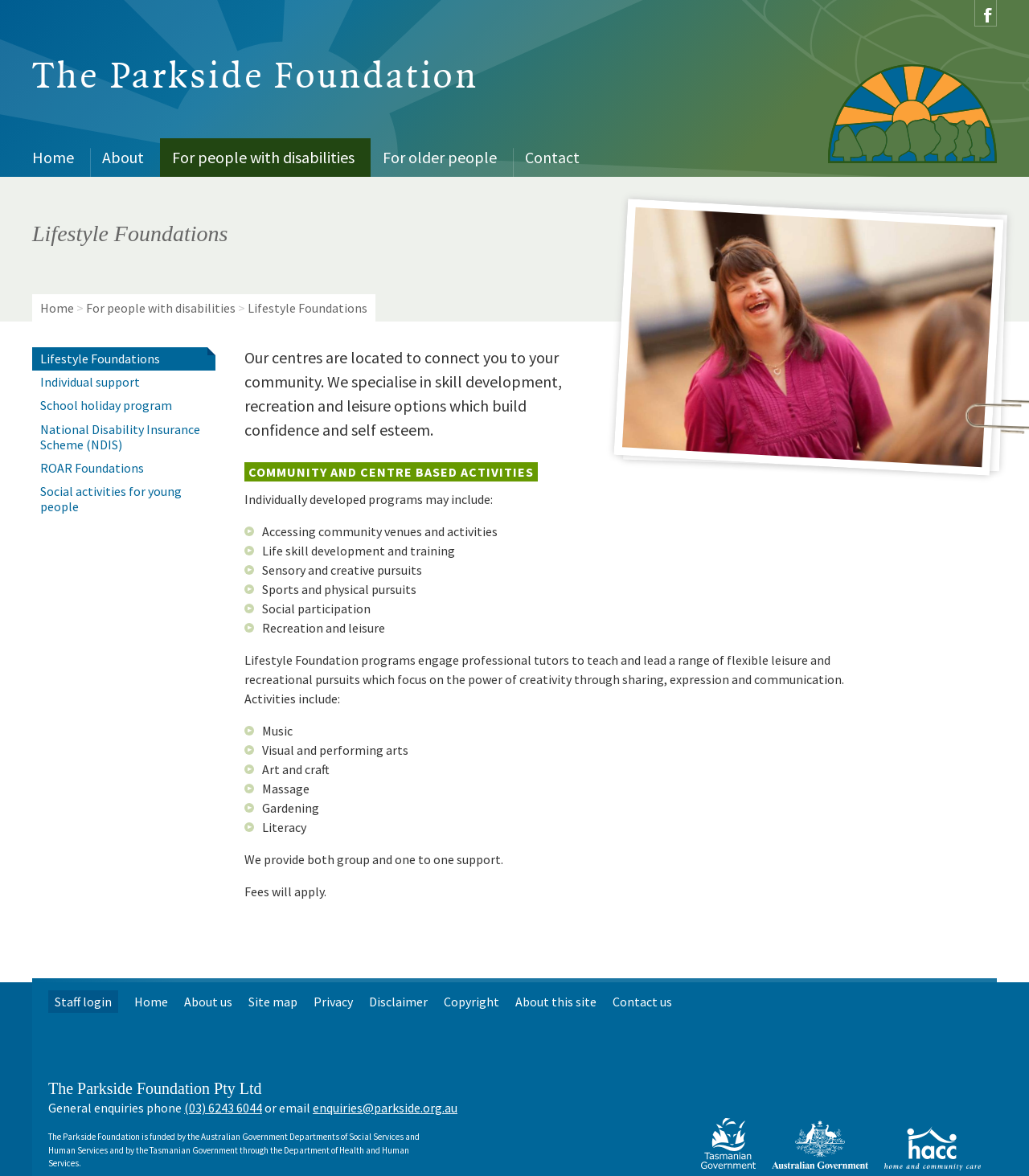What is the foundation funded by?
Look at the image and respond with a single word or a short phrase.

Australian Government and Tasmanian Government